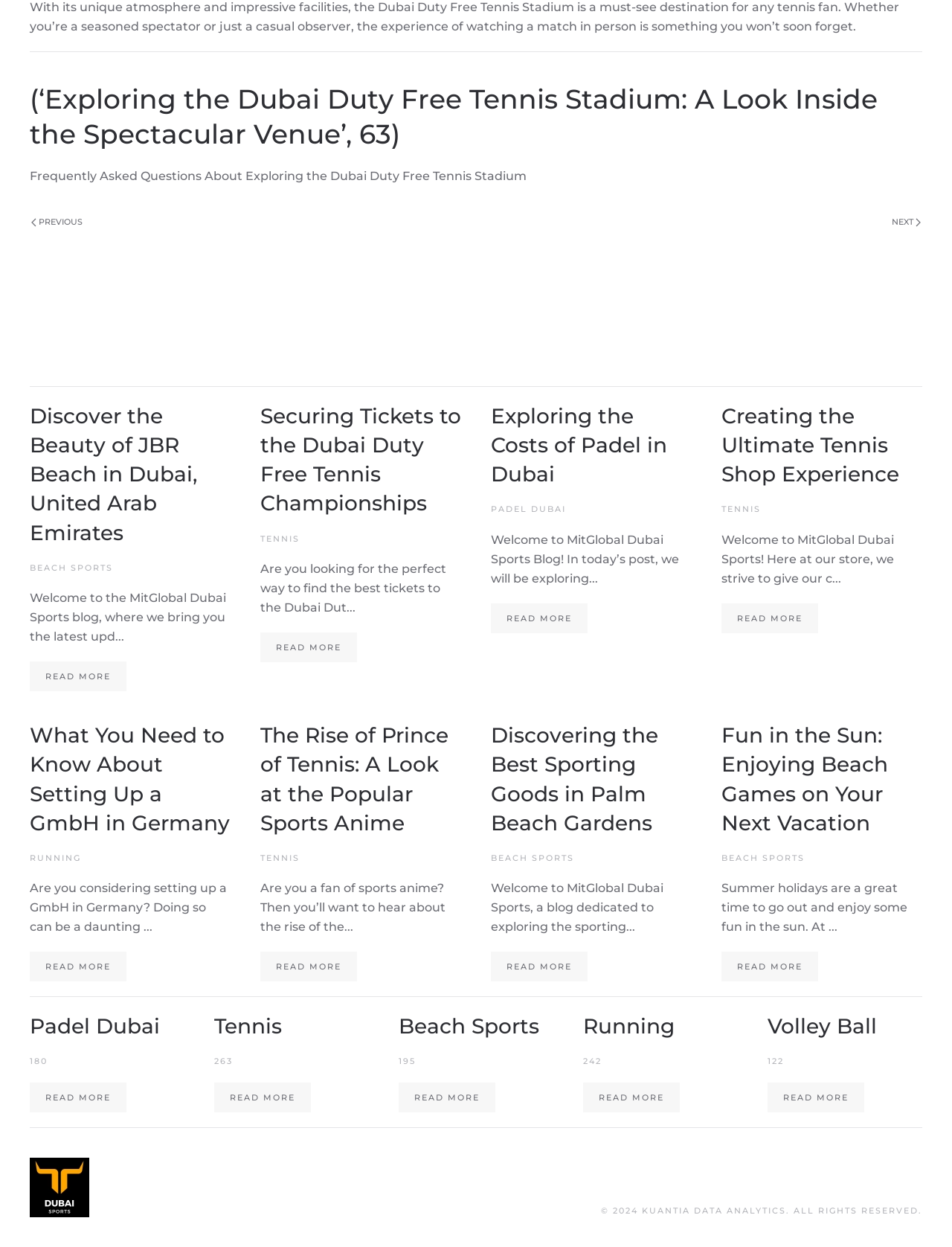Please identify the bounding box coordinates of the element that needs to be clicked to execute the following command: "Check the 'Tennis' section". Provide the bounding box using four float numbers between 0 and 1, formatted as [left, top, right, bottom].

[0.225, 0.812, 0.388, 0.835]